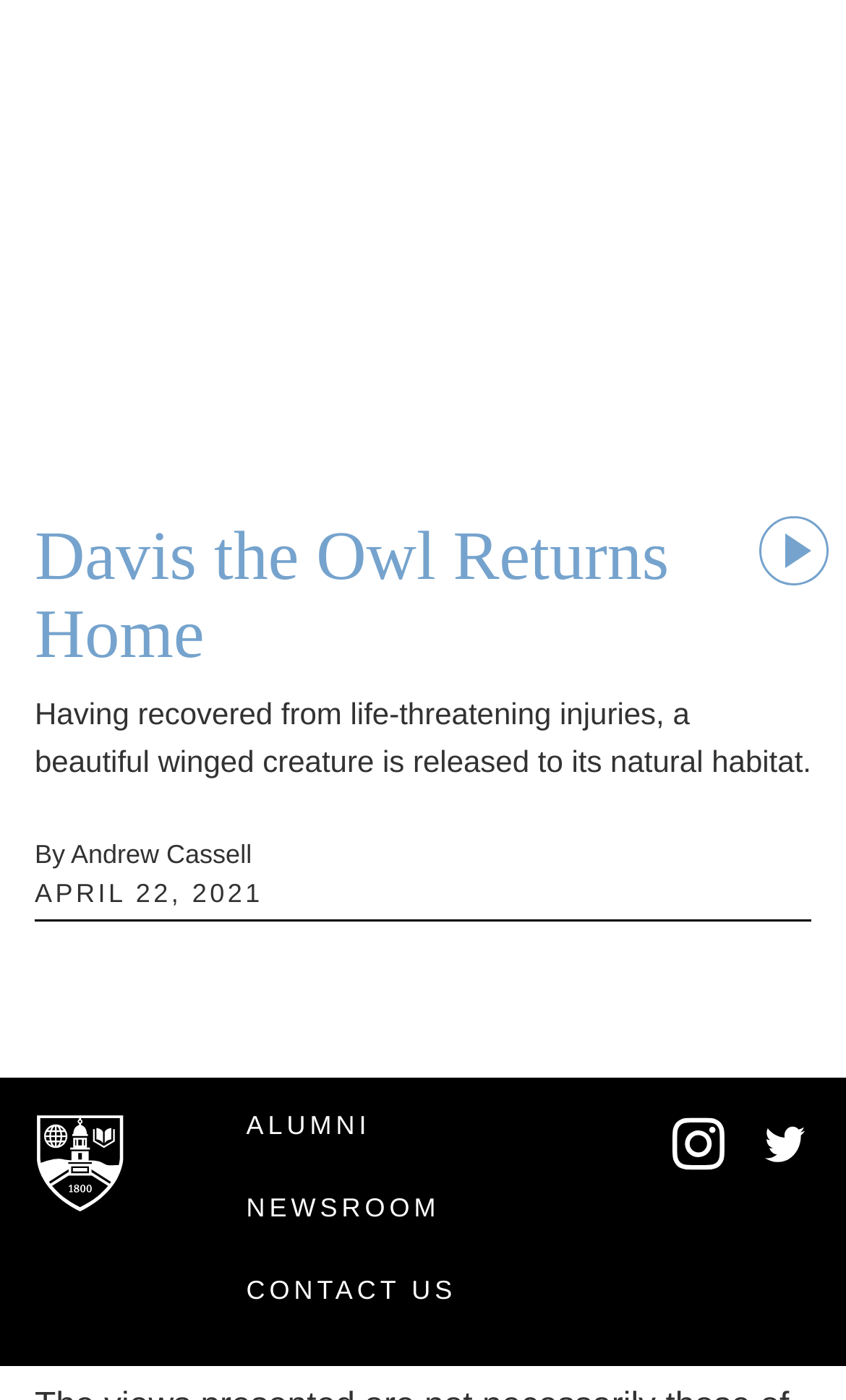Determine the bounding box coordinates of the section I need to click to execute the following instruction: "Go to the ALUMNI page". Provide the coordinates as four float numbers between 0 and 1, i.e., [left, top, right, bottom].

[0.291, 0.776, 0.709, 0.834]